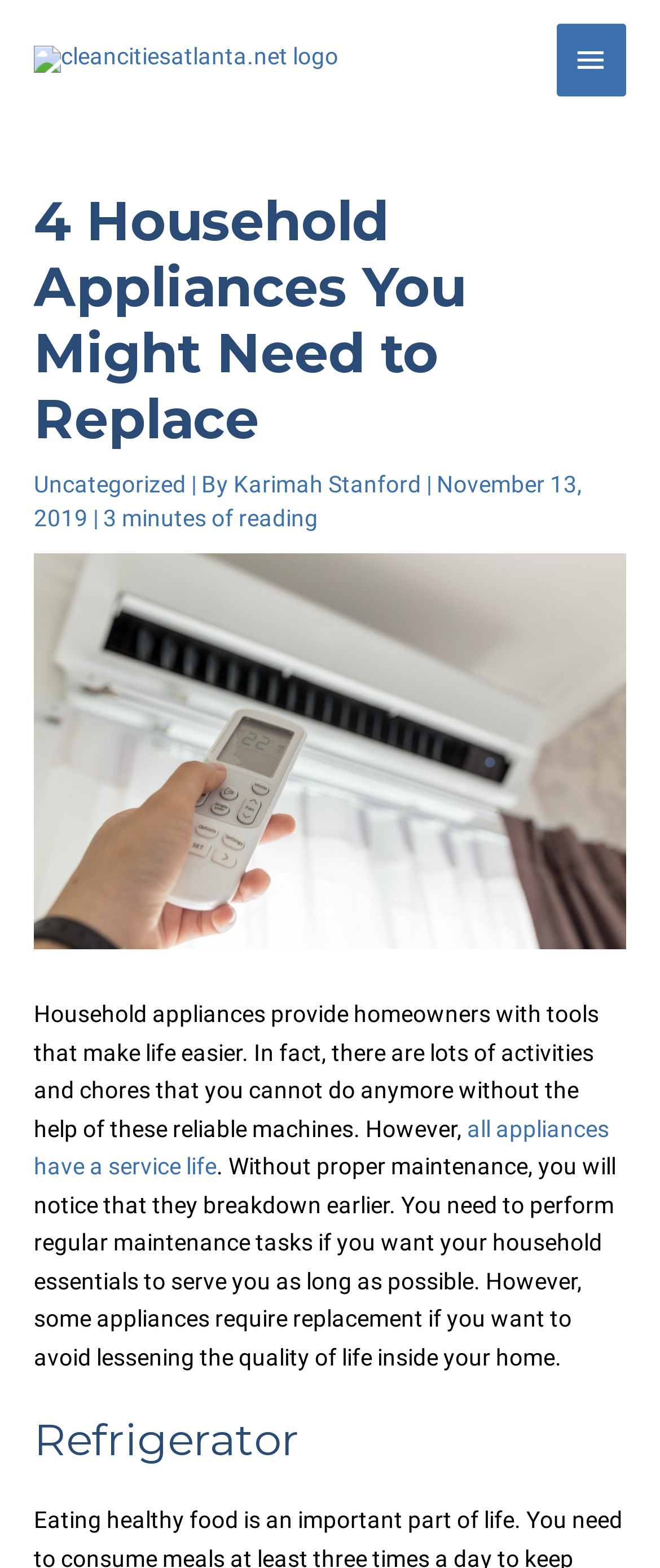How long does it take to read the article?
Please provide a comprehensive answer to the question based on the webpage screenshot.

The reading time of the article is located below the title of the article, with a bounding box coordinate of [0.156, 0.322, 0.482, 0.339]. It is a static text element with the text '3 minutes of reading'.